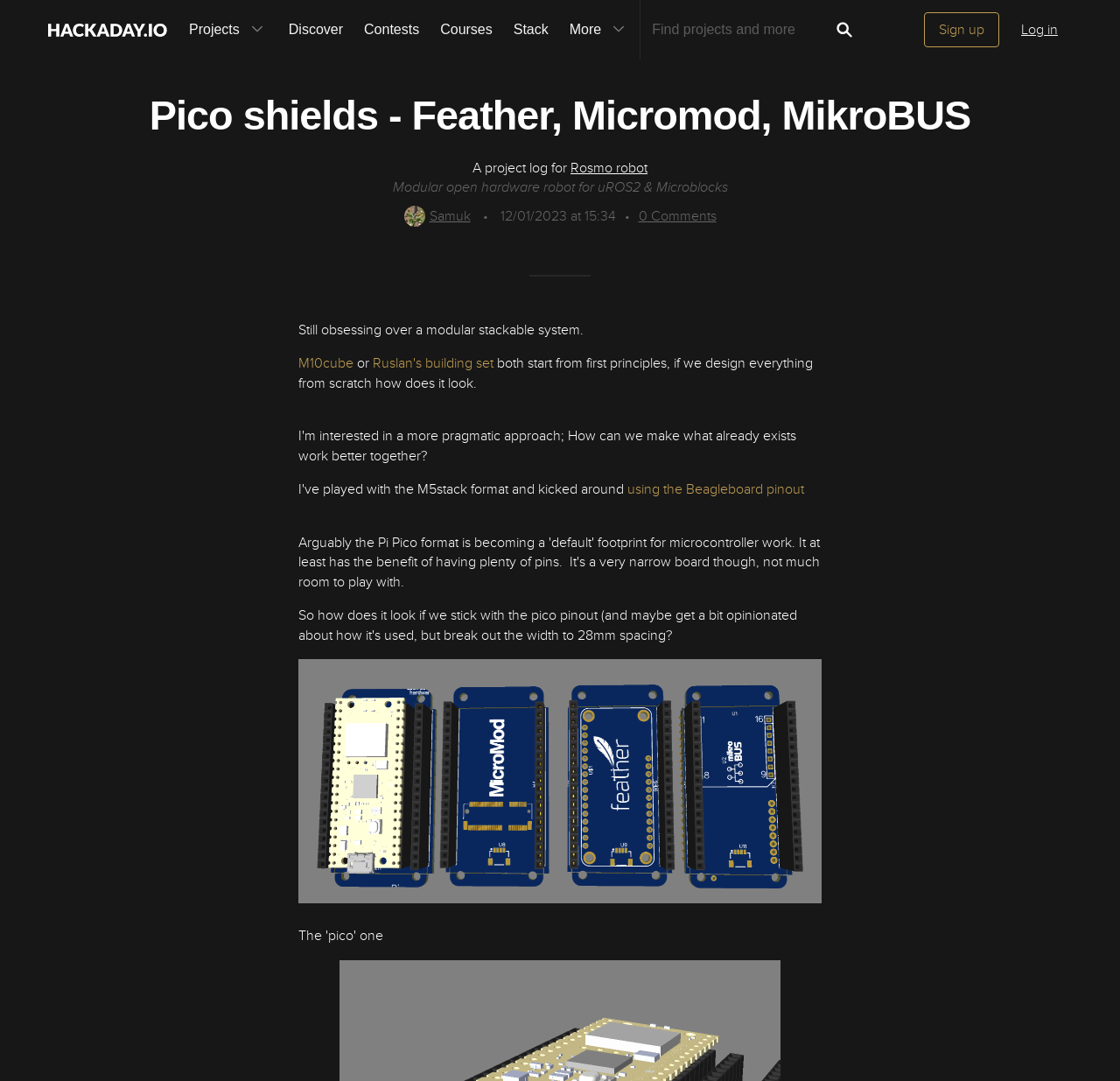Identify the bounding box coordinates for the region of the element that should be clicked to carry out the instruction: "Explore 'Ruslan's building set'". The bounding box coordinates should be four float numbers between 0 and 1, i.e., [left, top, right, bottom].

[0.333, 0.328, 0.441, 0.344]